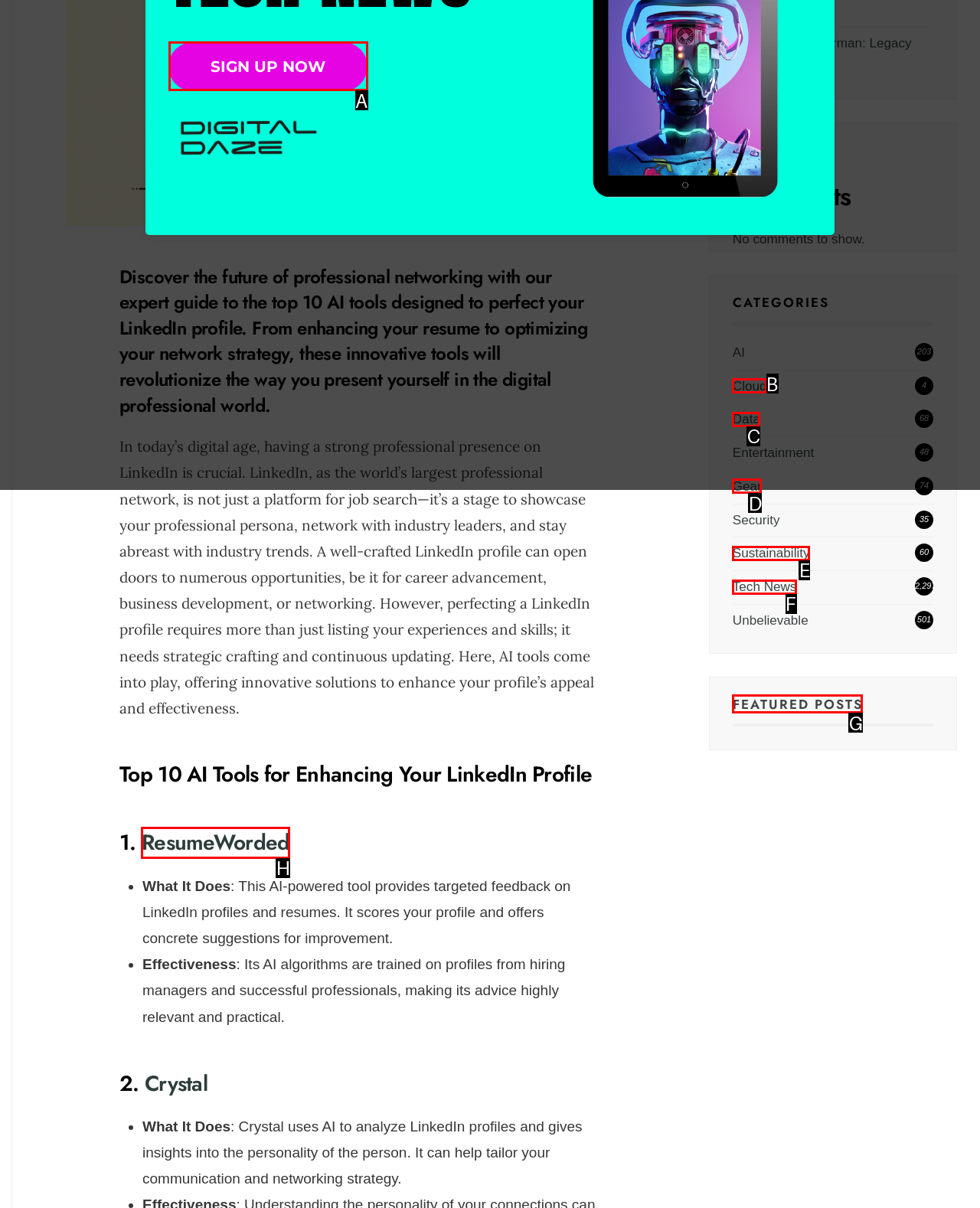Select the option that aligns with the description: SIGN UP NOW
Respond with the letter of the correct choice from the given options.

A